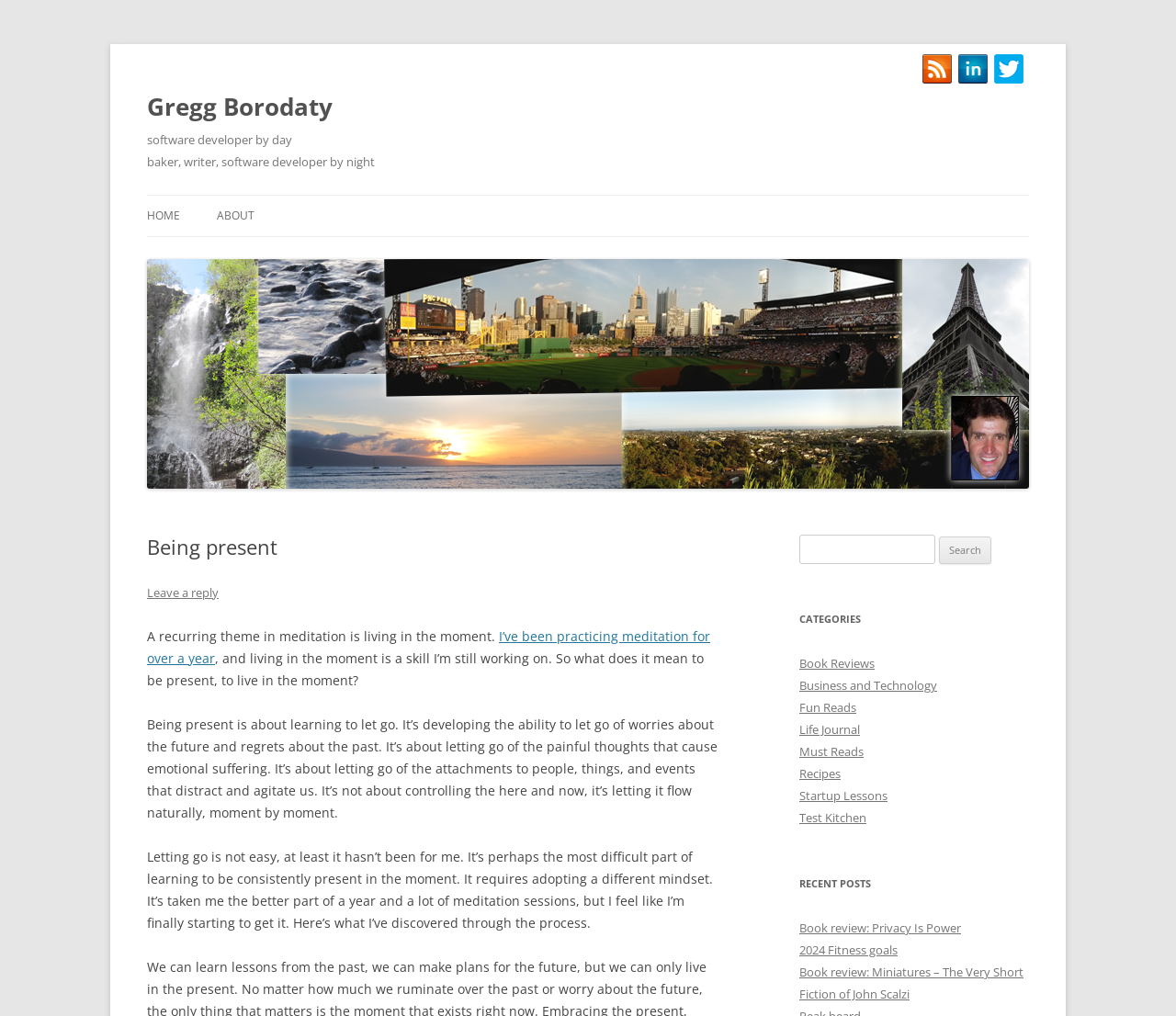What is the main topic of the article?
Answer the question with as much detail as possible.

The main topic of the article can be determined by looking at the heading 'Being present' and the subsequent text which discusses the concept of being present in the moment.